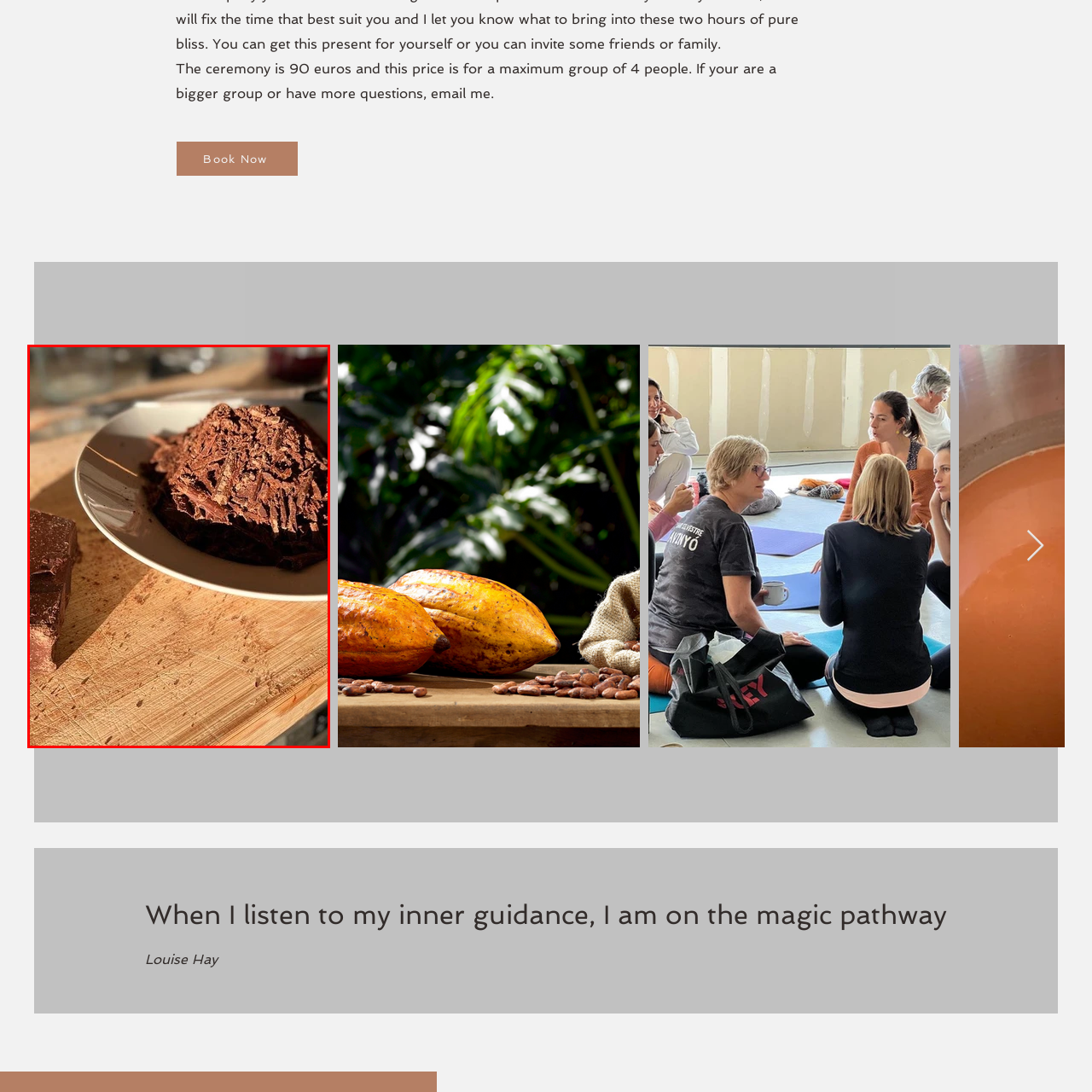What is hinted at in the arrangement of the chocolate?
Examine the visual content inside the red box and reply with a single word or brief phrase that best answers the question.

Culinary preparation